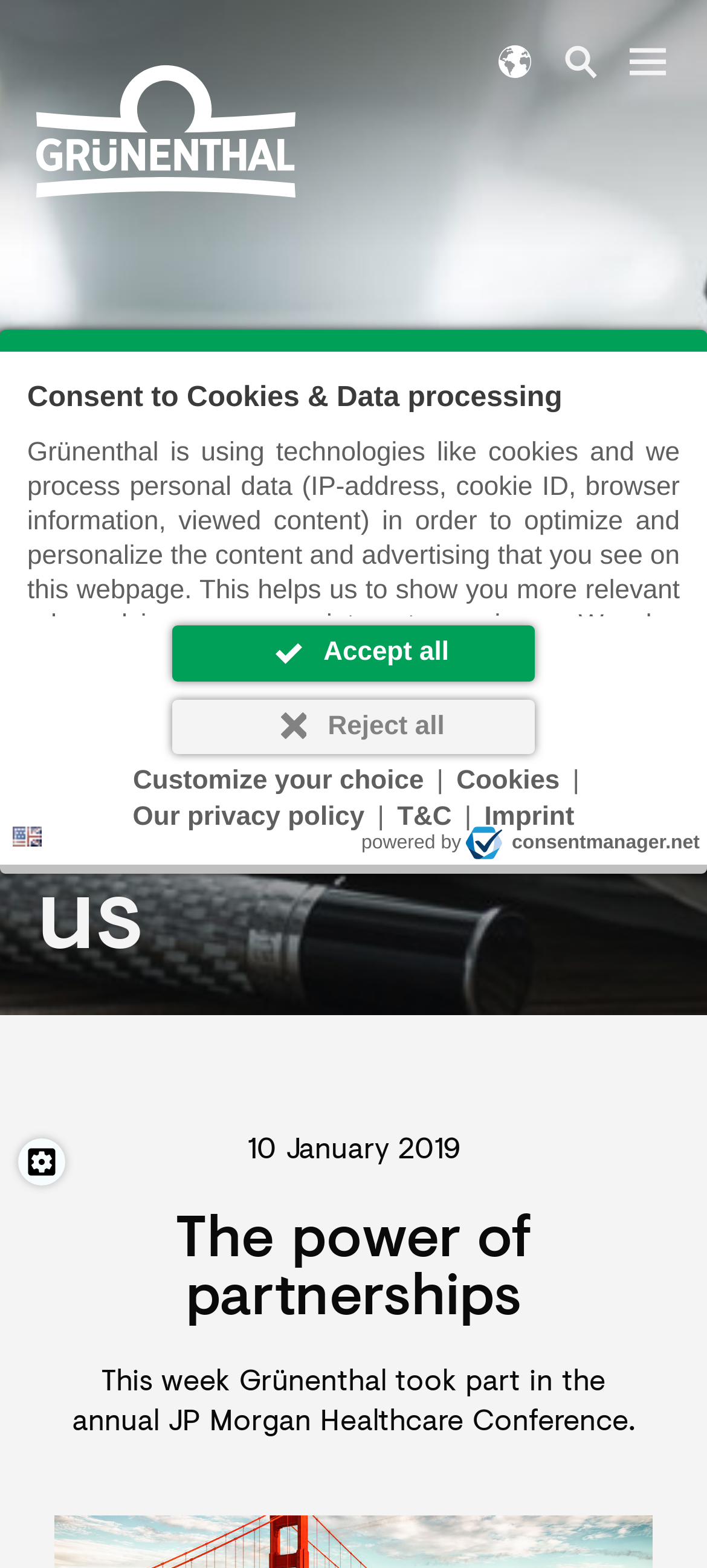Please specify the bounding box coordinates of the region to click in order to perform the following instruction: "Go to imprint page".

[0.677, 0.51, 0.82, 0.534]